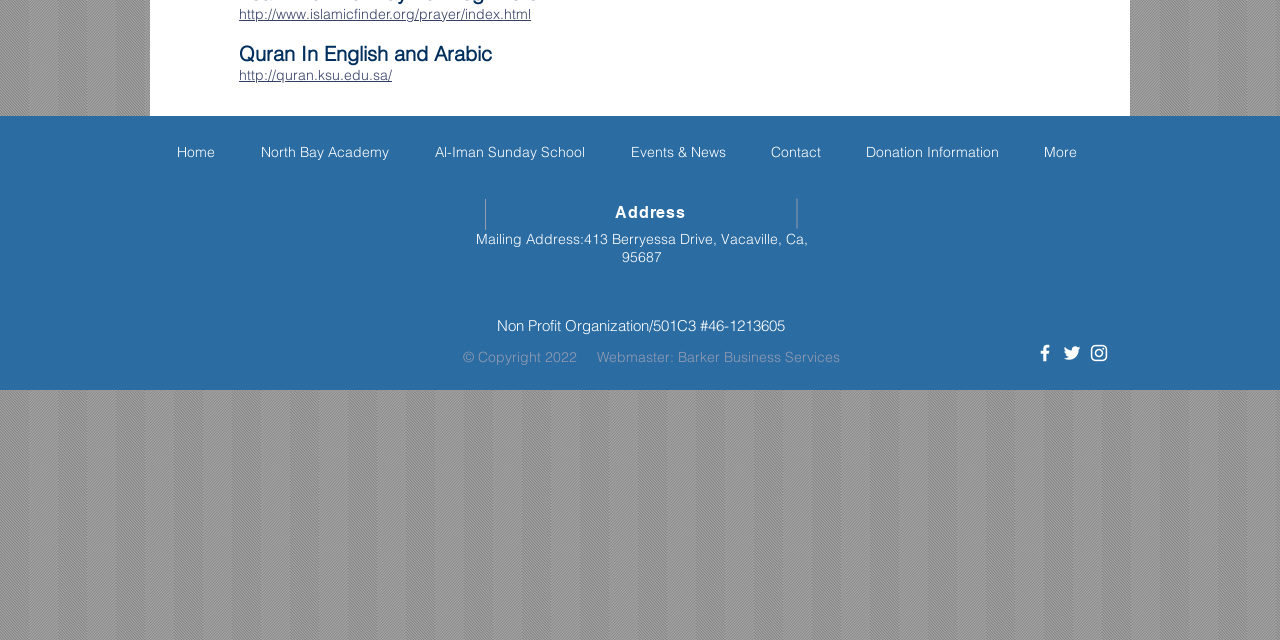Given the element description "Previous Post", identify the bounding box of the corresponding UI element.

None